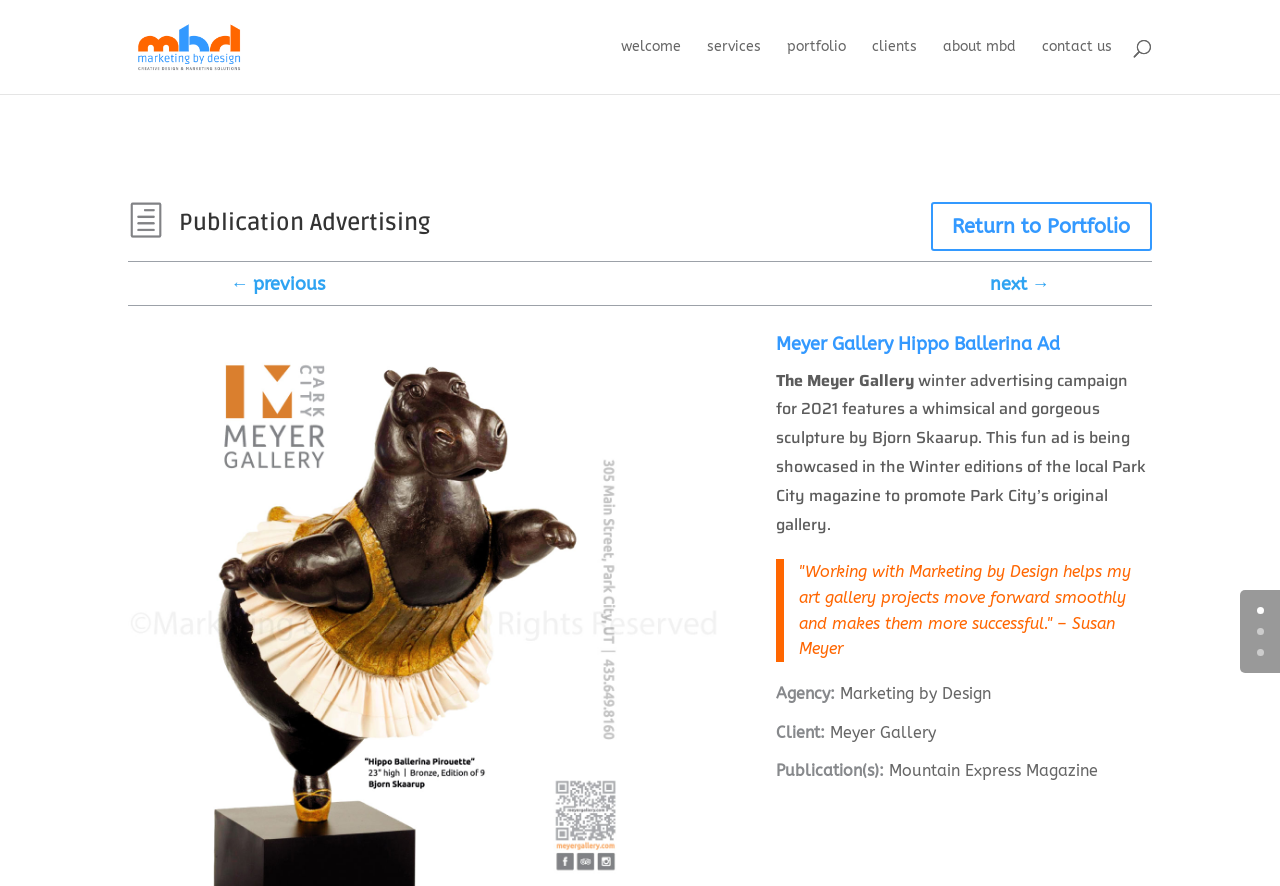Please determine the bounding box coordinates of the element's region to click for the following instruction: "go to previous page".

[0.18, 0.308, 0.254, 0.335]